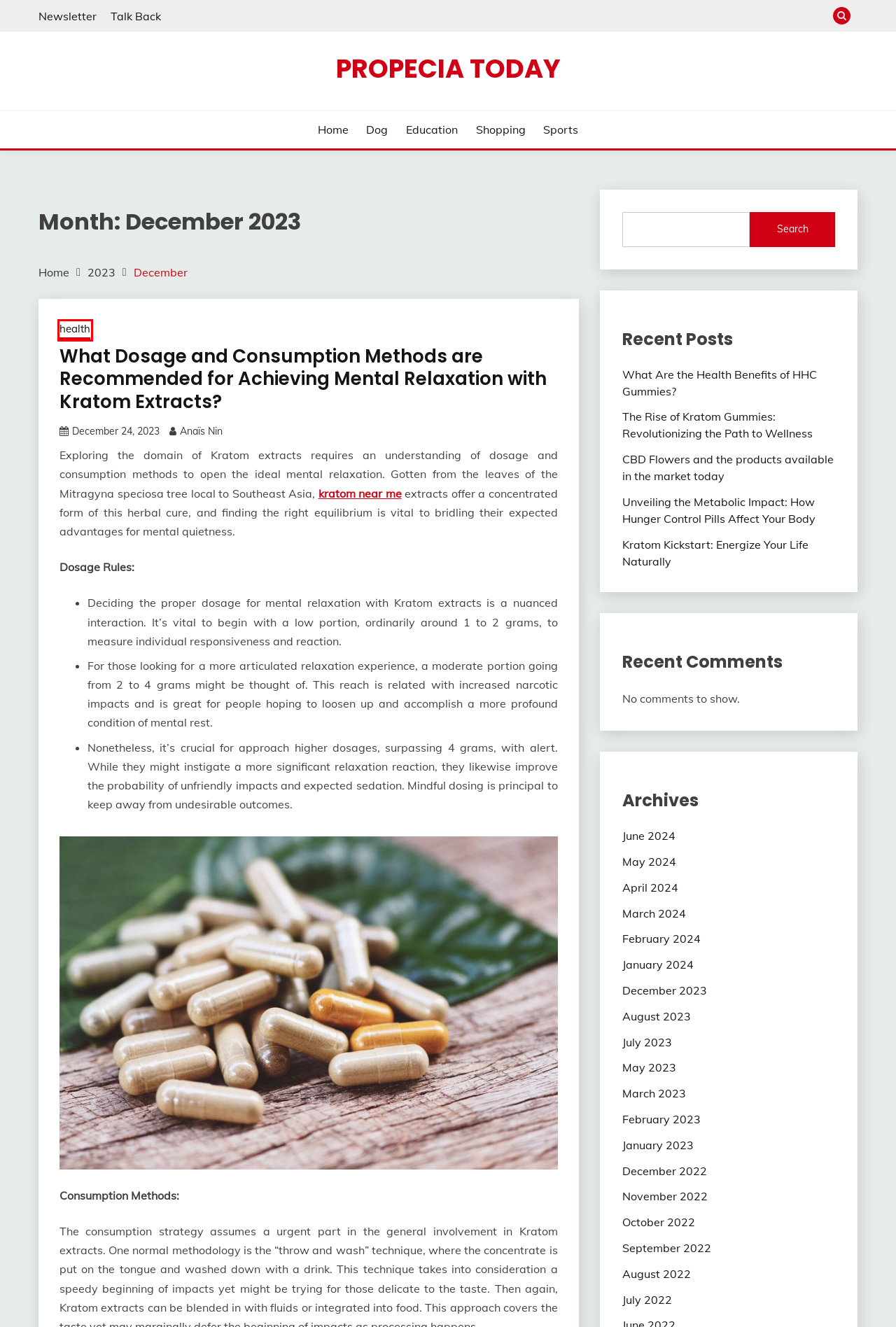Given a webpage screenshot featuring a red rectangle around a UI element, please determine the best description for the new webpage that appears after the element within the bounding box is clicked. The options are:
A. CBD Flowers and the products available in the market today – Propecia Today
B. education – Propecia Today
C. health – Propecia Today
D. August 2022 – Propecia Today
E. The Rise of Kratom Gummies: Revolutionizing the Path to Wellness – Propecia Today
F. Unveiling the Metabolic Impact: How Hunger Control Pills Affect Your Body – Propecia Today
G. Kratom Near Me: 5 Kratom Products From The Top Online Vendors | Seattle Met Discover
H. What Are the Health Benefits of HHC Gummies? – Propecia Today

C